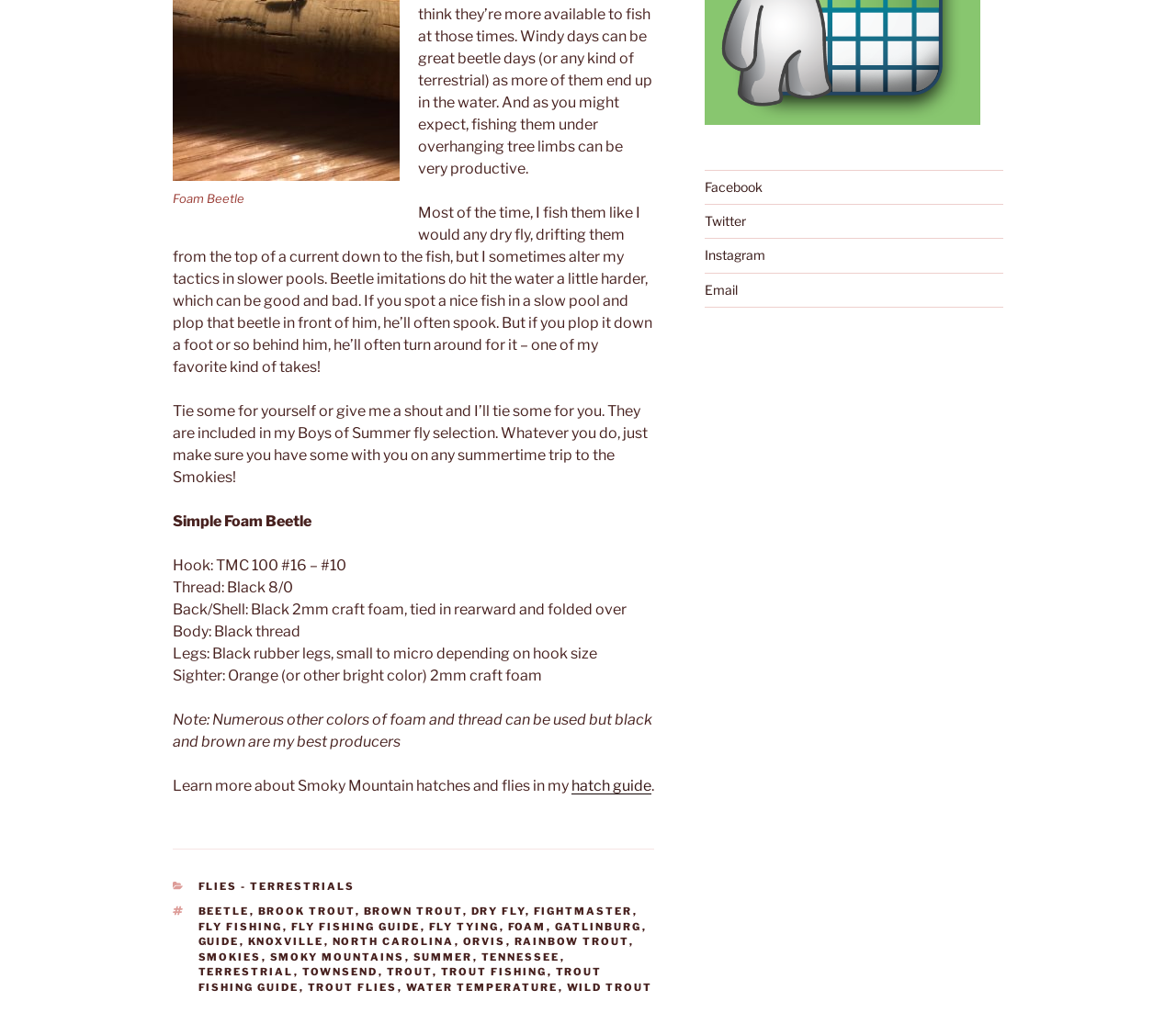What is the purpose of the sighter in the Simple Foam Beetle?
Your answer should be a single word or phrase derived from the screenshot.

To provide visibility